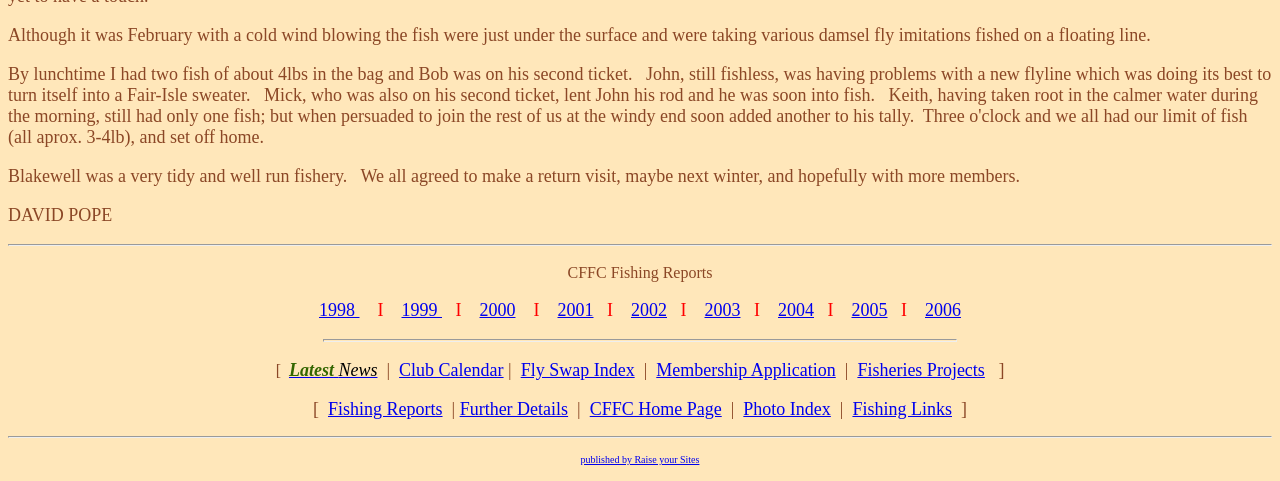Determine the bounding box coordinates of the clickable region to follow the instruction: "View 2005 fishing report".

[0.665, 0.624, 0.693, 0.666]